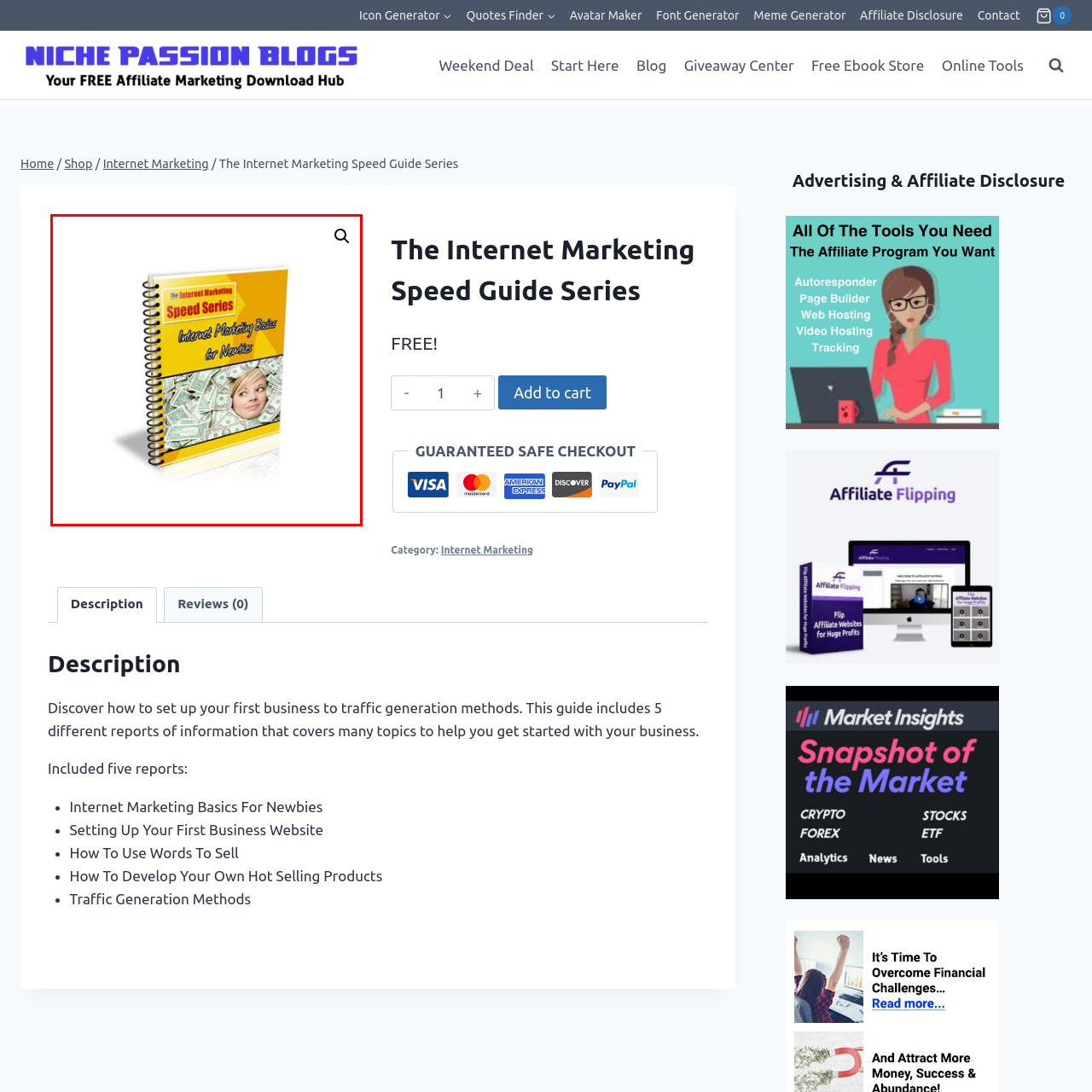What is the format of the guide?
Pay attention to the section of the image highlighted by the red bounding box and provide a comprehensive answer to the question.

The format of the guide is spiral-bound because the caption mentions that 'the book is presented in a spiral-bound format, giving it a professional look and indicating ease of use'.